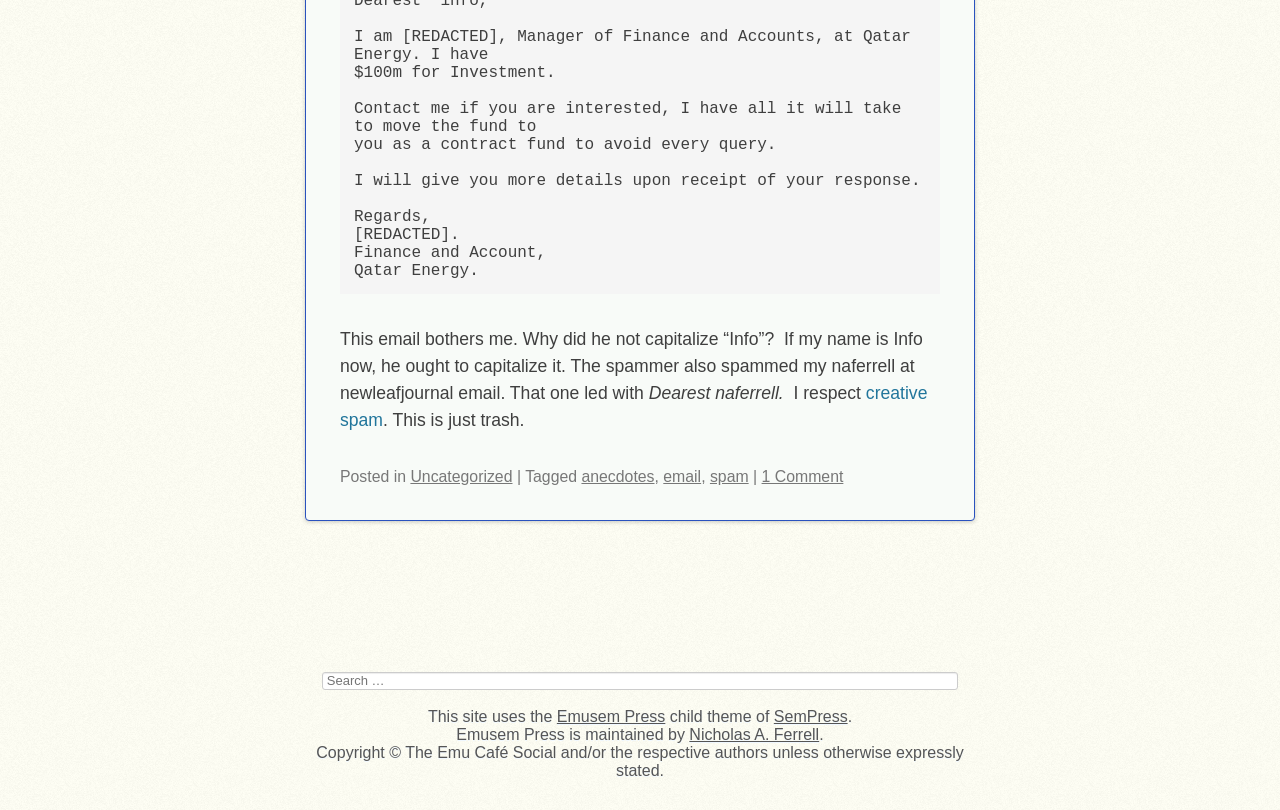Locate the bounding box of the UI element described in the following text: "spam".

[0.555, 0.577, 0.585, 0.598]